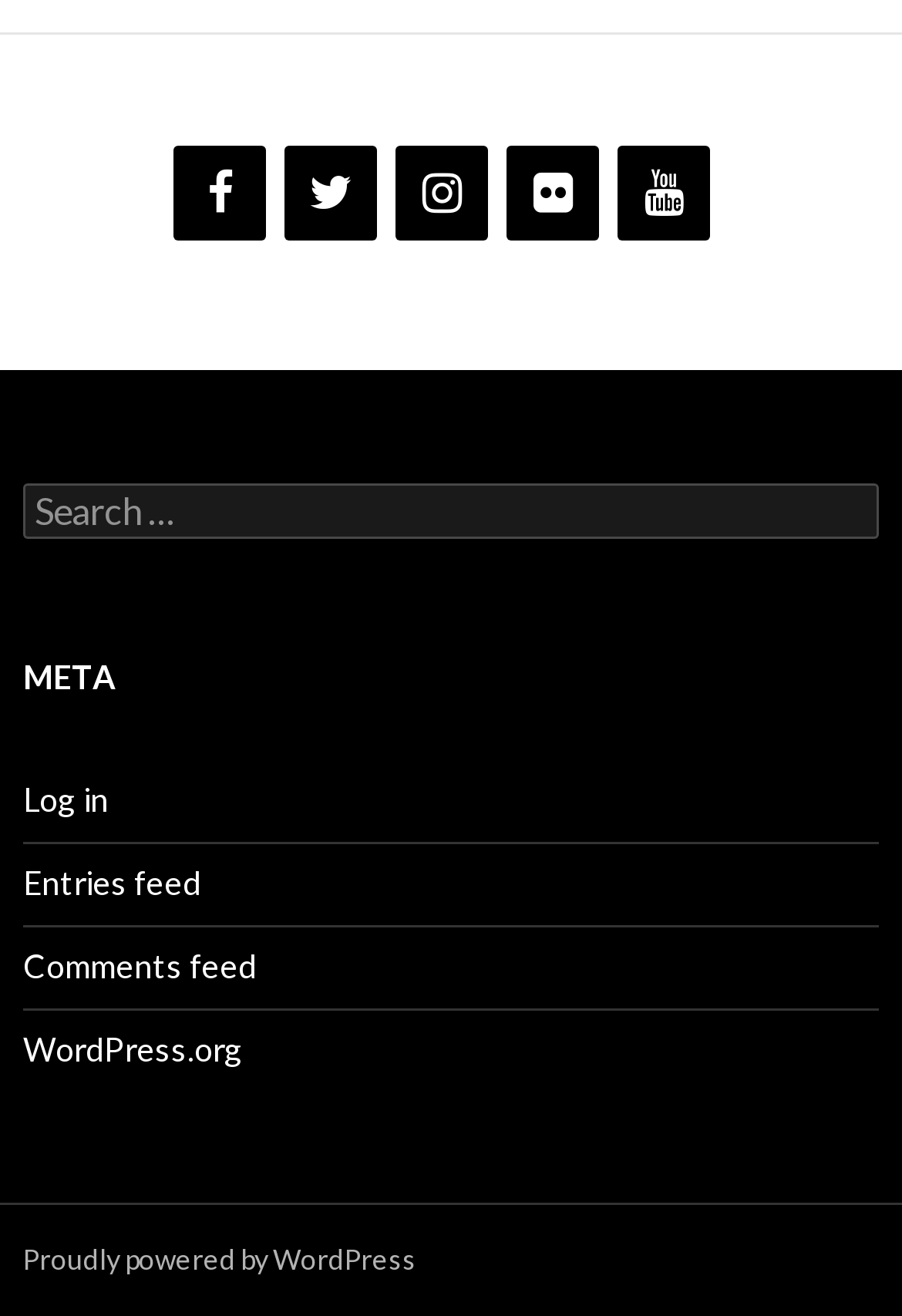How many links are available in the footer section?
Use the information from the screenshot to give a comprehensive response to the question.

I analyzed the footer section of the webpage and found 5 links, which are Log in, Entries feed, Comments feed, WordPress.org, and Proudly powered by WordPress.